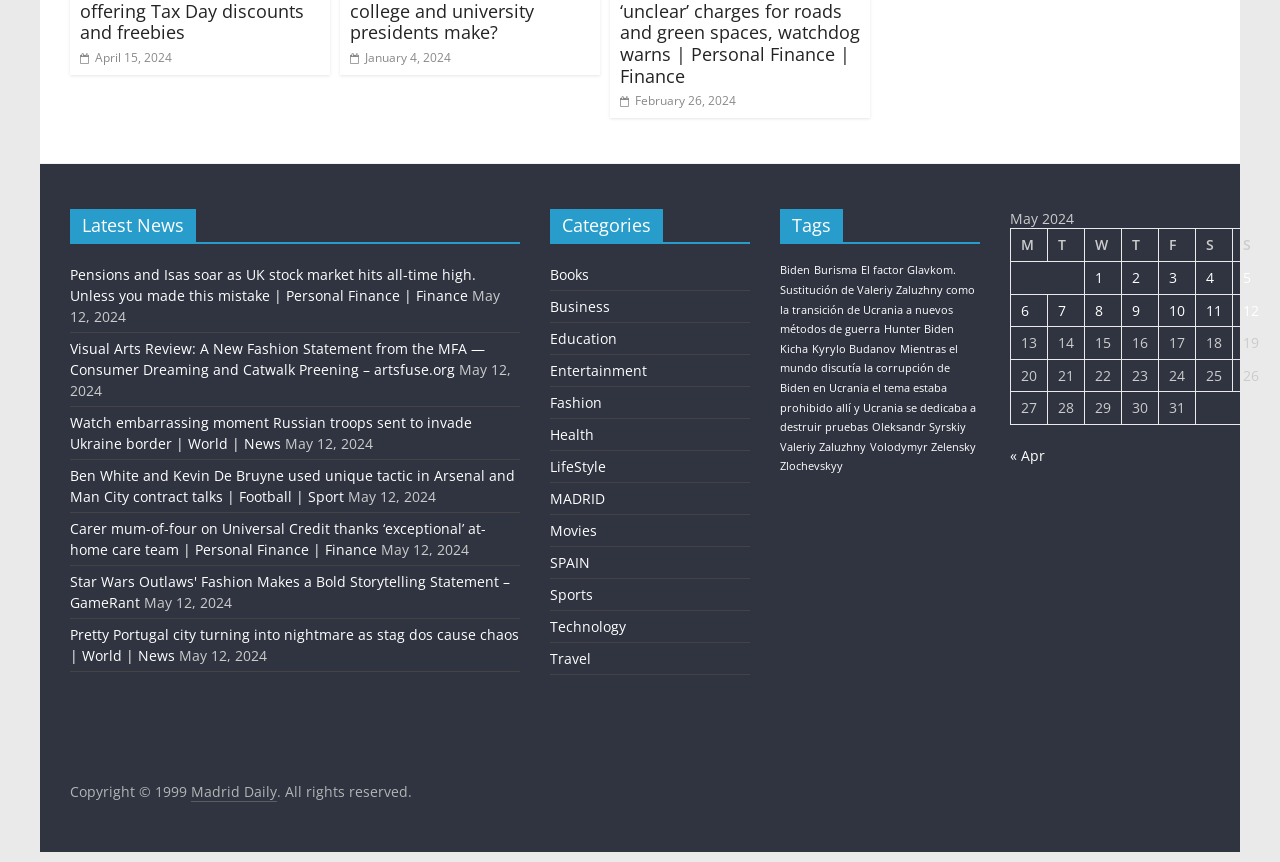How many tags are there?
Provide a comprehensive and detailed answer to the question.

I counted the number of links under the 'Tags' heading, which are 'Biden (1 item)', 'Burisma (1 item)', 'El factor Glavkom. Sustitución de Valeriy Zaluzhny como la transición de Ucrania a nuevos métodos de guerra (1 item)', 'Hunter Biden (1 item)', 'Kicha (1 item)', 'Kyrylo Budanov (1 item)', 'Mientras el mundo discutía la corrupción de Biden en Ucrania el tema estaba prohibido allí y Ucrania se dedicaba a destruir pruebas (1 item)', 'Oleksandr Syrskiy (1 item)', 'Valeriy Zaluzhny (1 item)', and 'Volodymyr Zelensky (1 item)'.